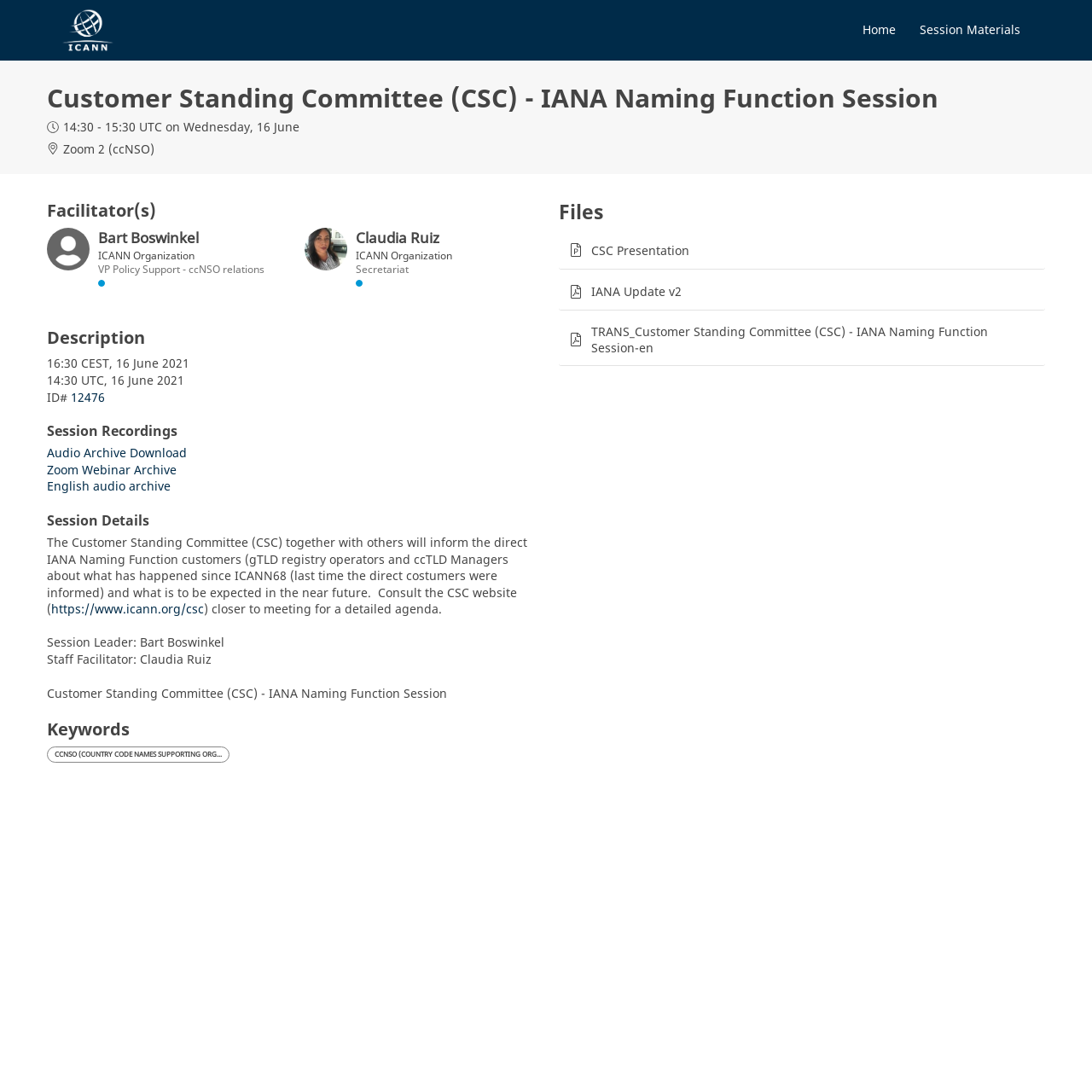Who is the facilitator of the session?
Using the image as a reference, deliver a detailed and thorough answer to the question.

I identified the facilitator by looking at the generic element with the text 'Bart Boswinkel ICANN Organization [object Object].' which is located under the 'Facilitator(s)' heading.